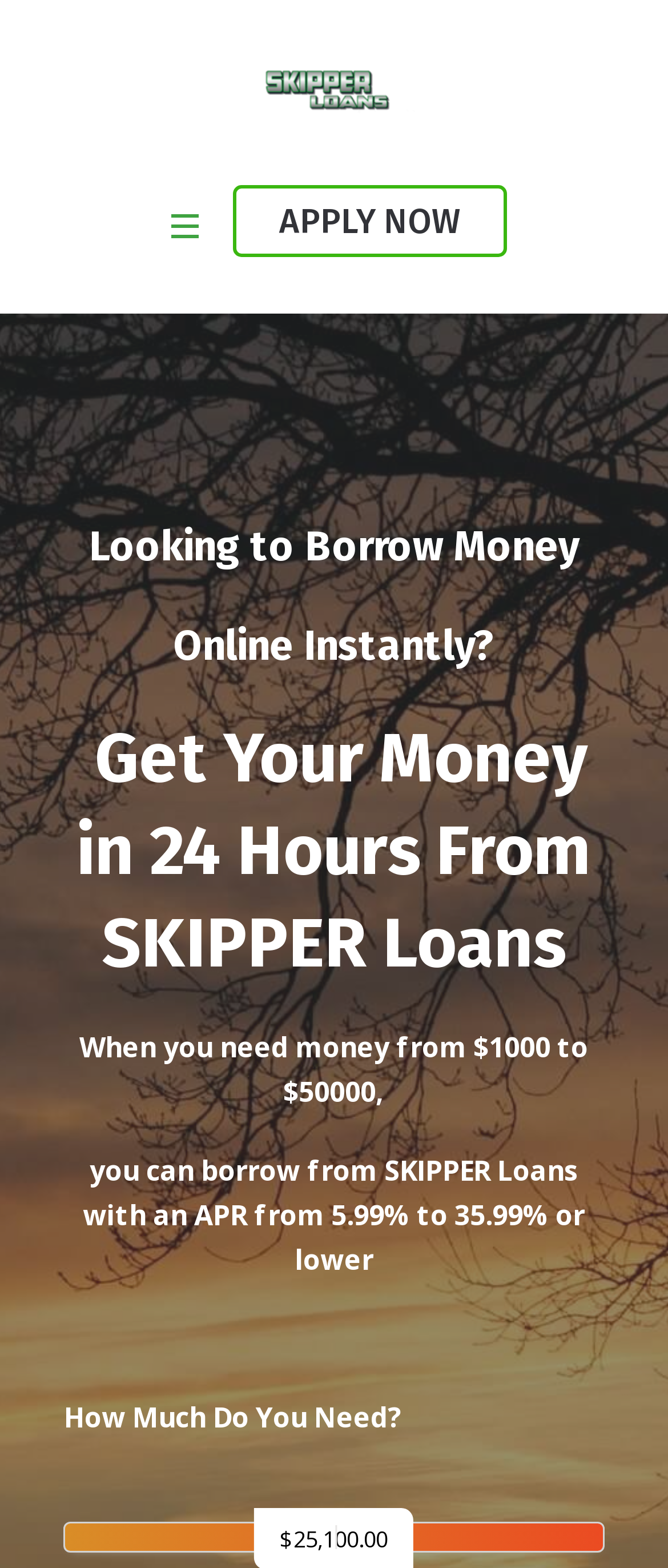Examine the screenshot and answer the question in as much detail as possible: What is the maximum amount of money that can be borrowed?

I found the answer by looking at the StaticText element that says 'When you need money from $1000 to $50000,'. This text indicates that the maximum amount of money that can be borrowed is $50000.